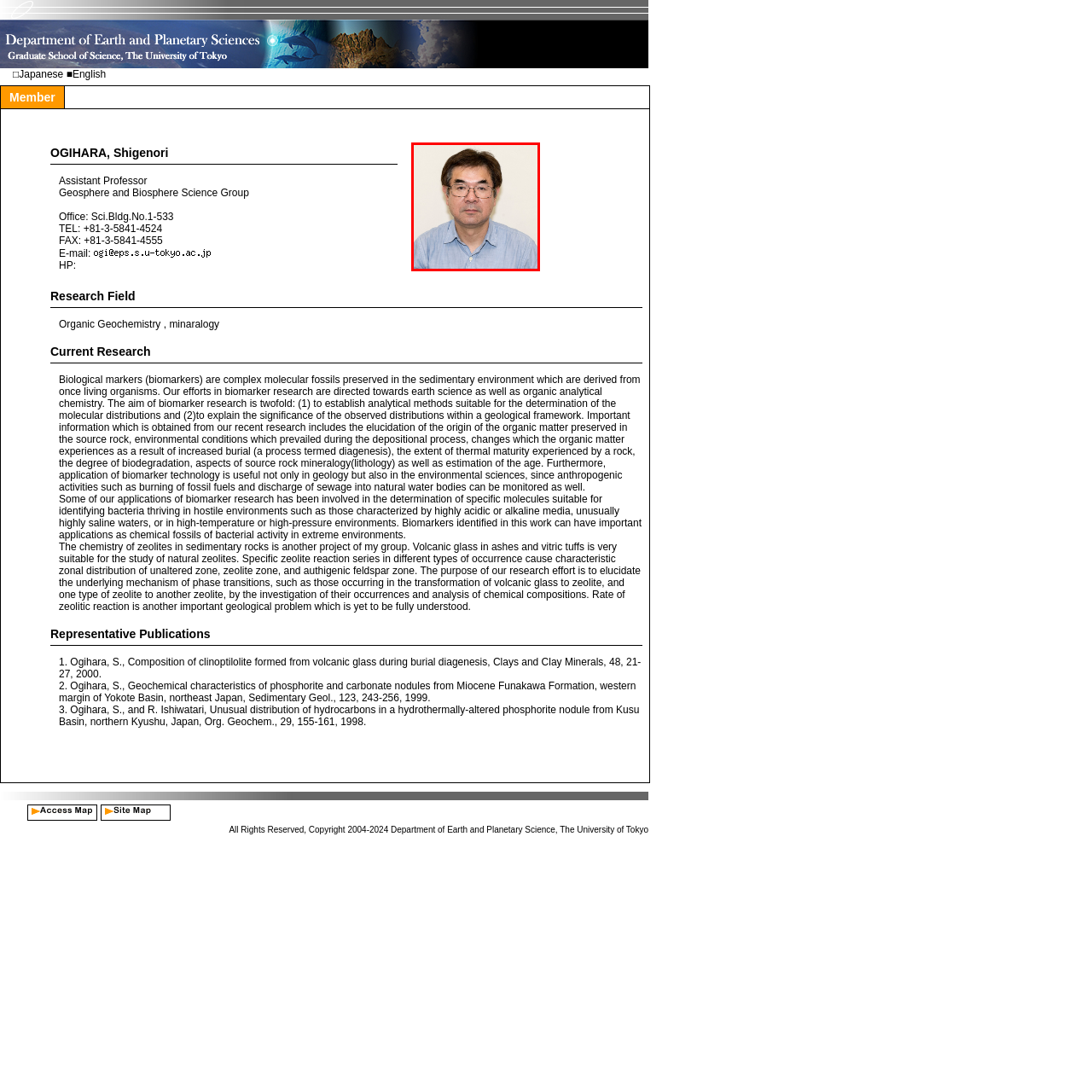Direct your attention to the section marked by the red bounding box and construct a detailed answer to the following question based on the image: How can Shigenori Ogihara be contacted?

The caption provides Shigenori Ogihara's office location as Sci.Bldg.No.1-533, and his phone number as +81-3-5841-4524, which can be used to reach out to him for further inquiries or discussions related to his research or academic work.